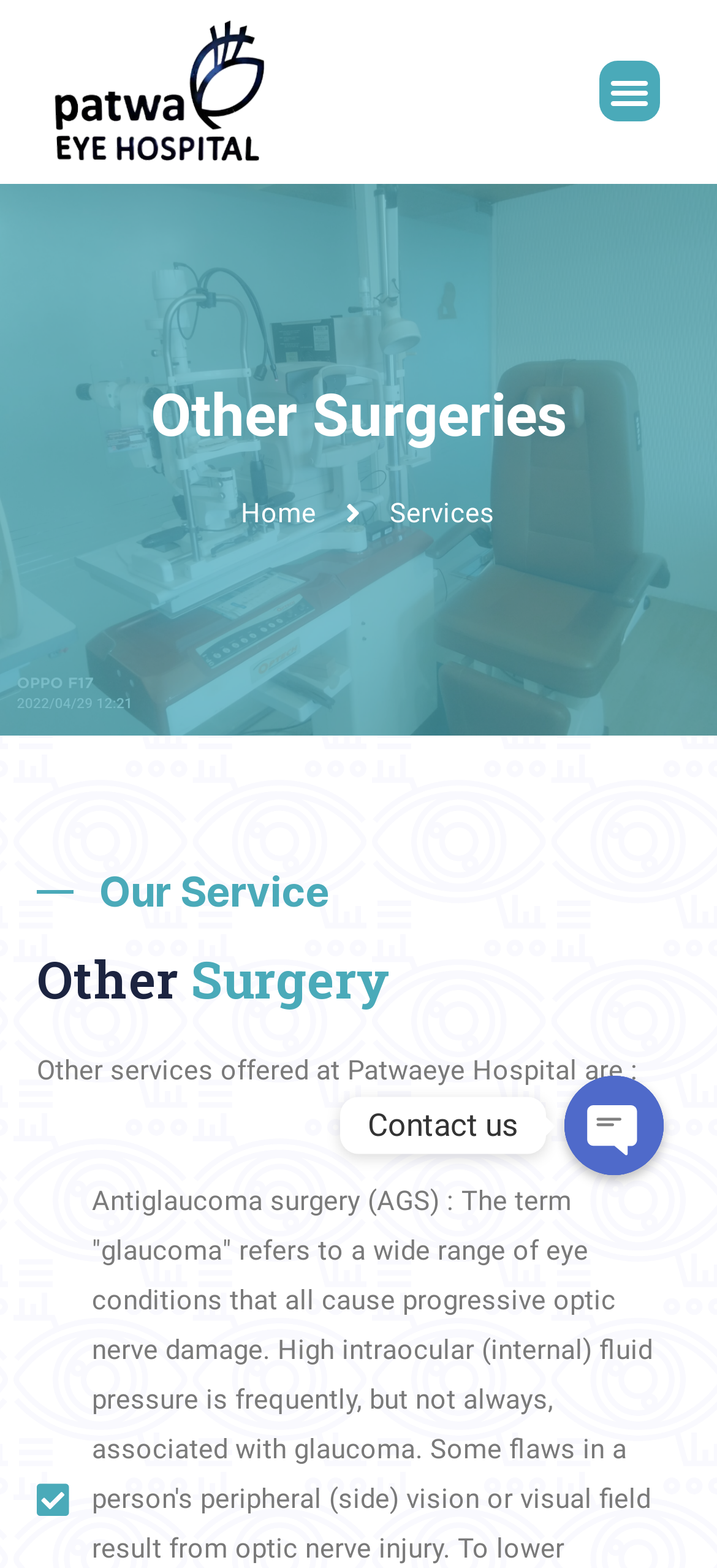Using the details in the image, give a detailed response to the question below:
What is the category of services provided by the hospital?

The webpage is about 'Other Surgeries' and provides information about the hospital's services, which suggests that the category of services provided by the hospital is healthcare.